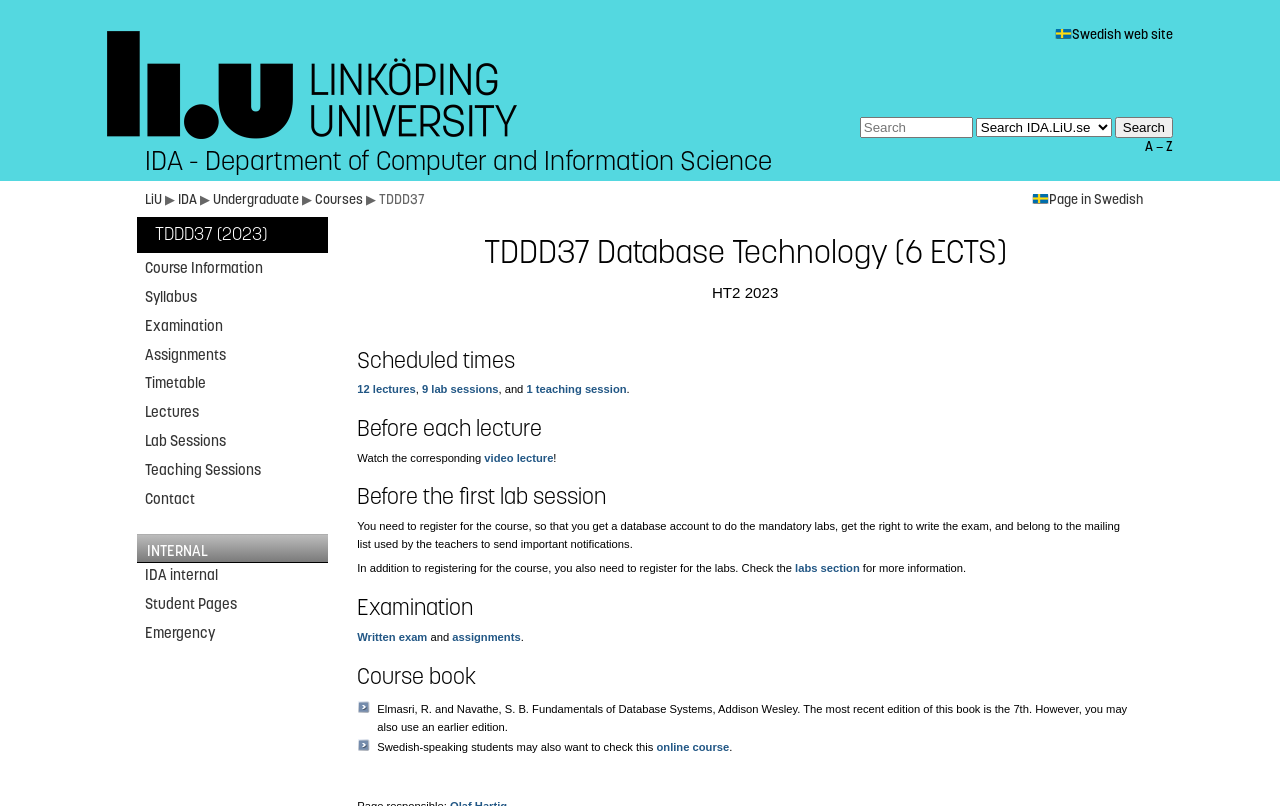What is the language of the alternative online course?
Based on the image, give a one-word or short phrase answer.

Swedish